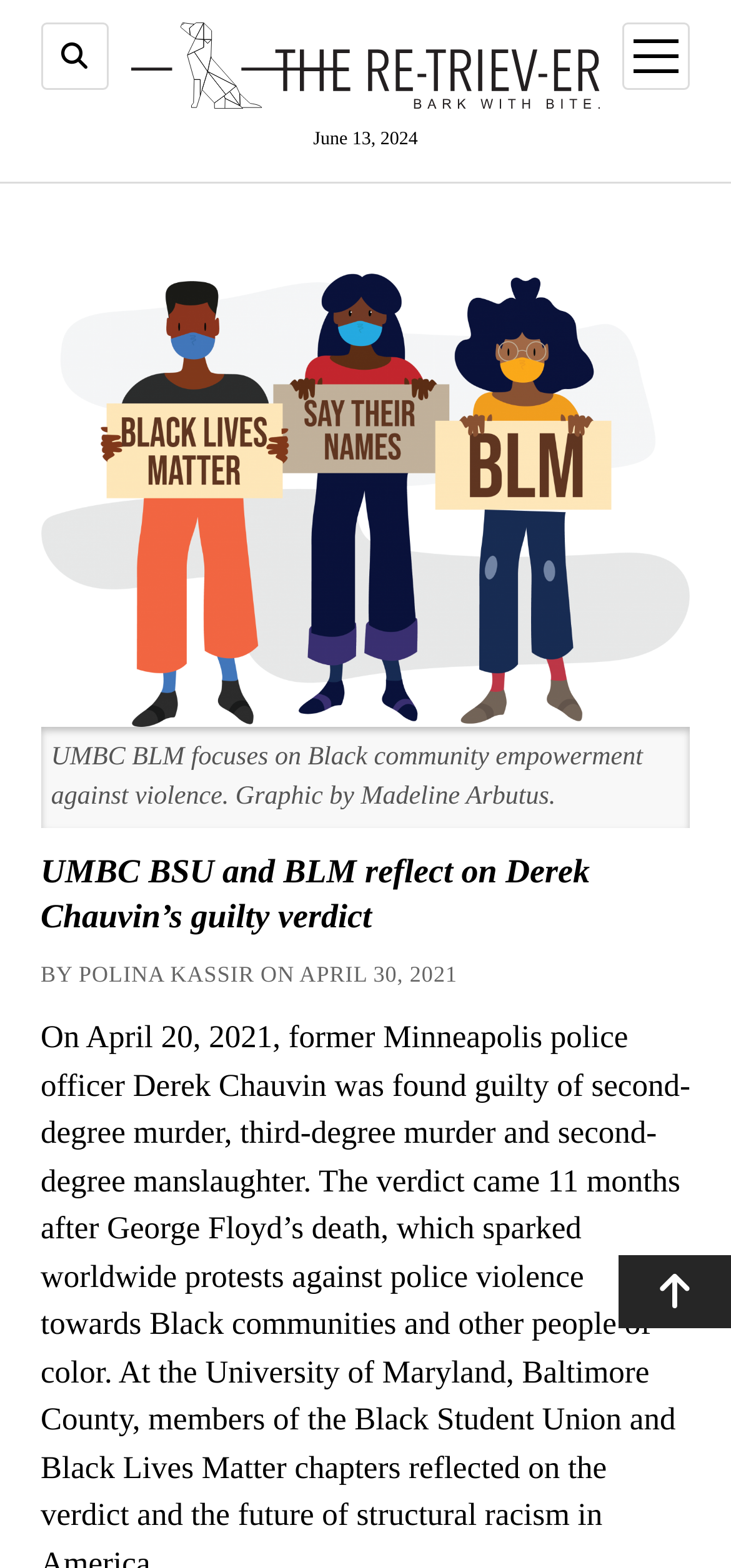Please identify the primary heading on the webpage and return its text.

UMBC BSU and BLM reflect on Derek Chauvin’s guilty verdict